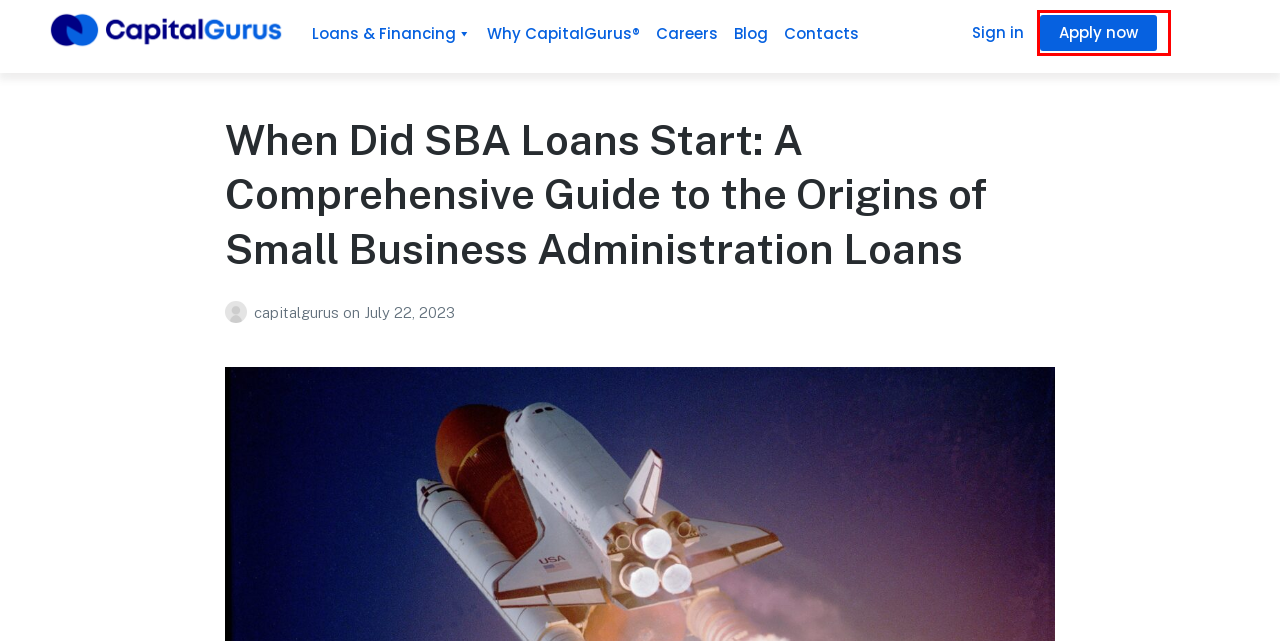Review the screenshot of a webpage which includes a red bounding box around an element. Select the description that best fits the new webpage once the element in the bounding box is clicked. Here are the candidates:
A. API Docs - Capital Gurus®
B. How Much Is SBA Loan Interest Rate and How Does It Affect Your Business? - Capital Gurus®
C. Work With Us - Capital Gurus®
D. Loans & Financing - Capital Gurus®
E. About us - Capital Gurus®
F. Contacts - Capital Gurus®
G. Apply - Capital Gurus®
H. Blog - Capital Gurus®

G